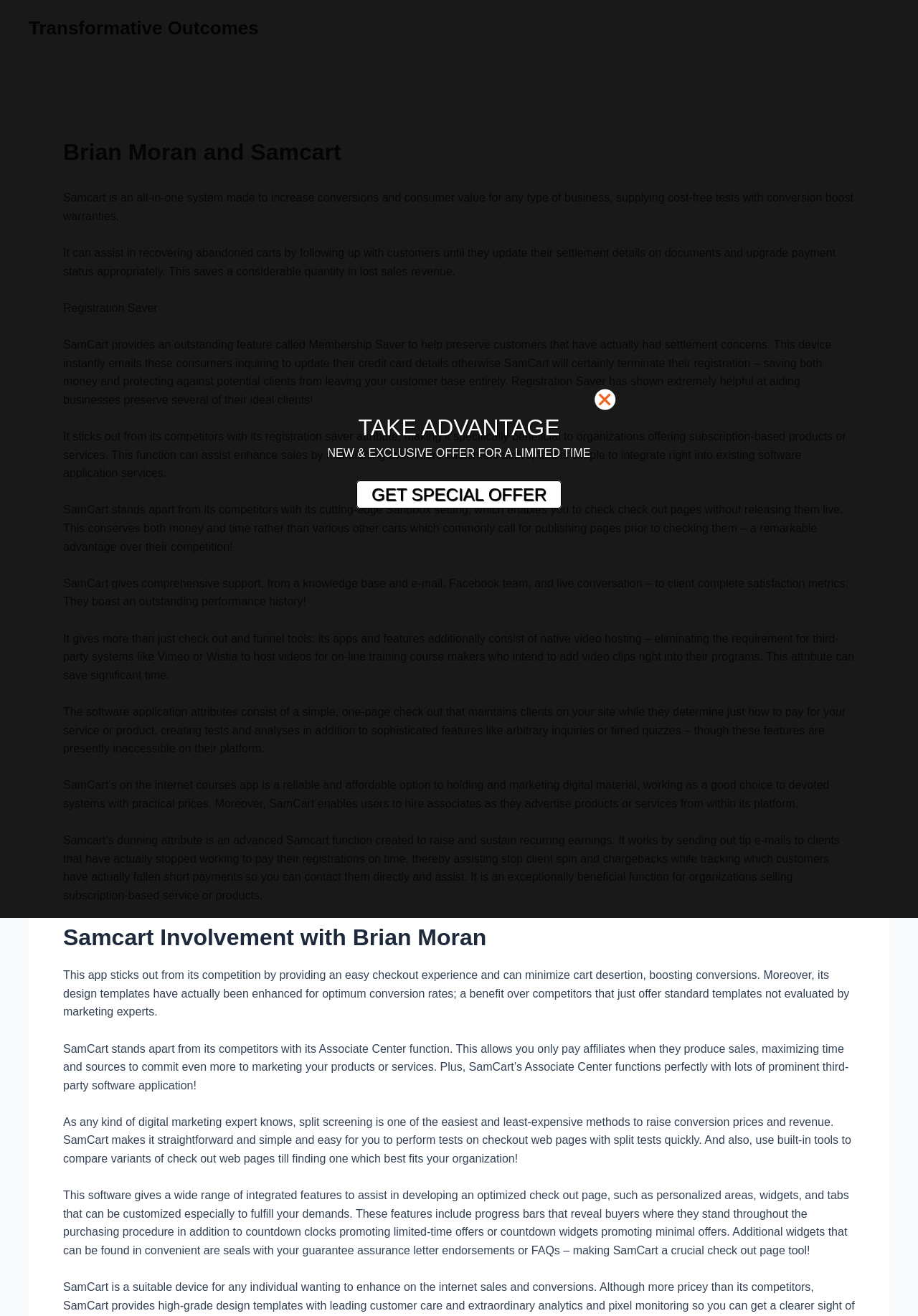What is the benefit of Samcart's Sandbox setting? Refer to the image and provide a one-word or short phrase answer.

saves time and money